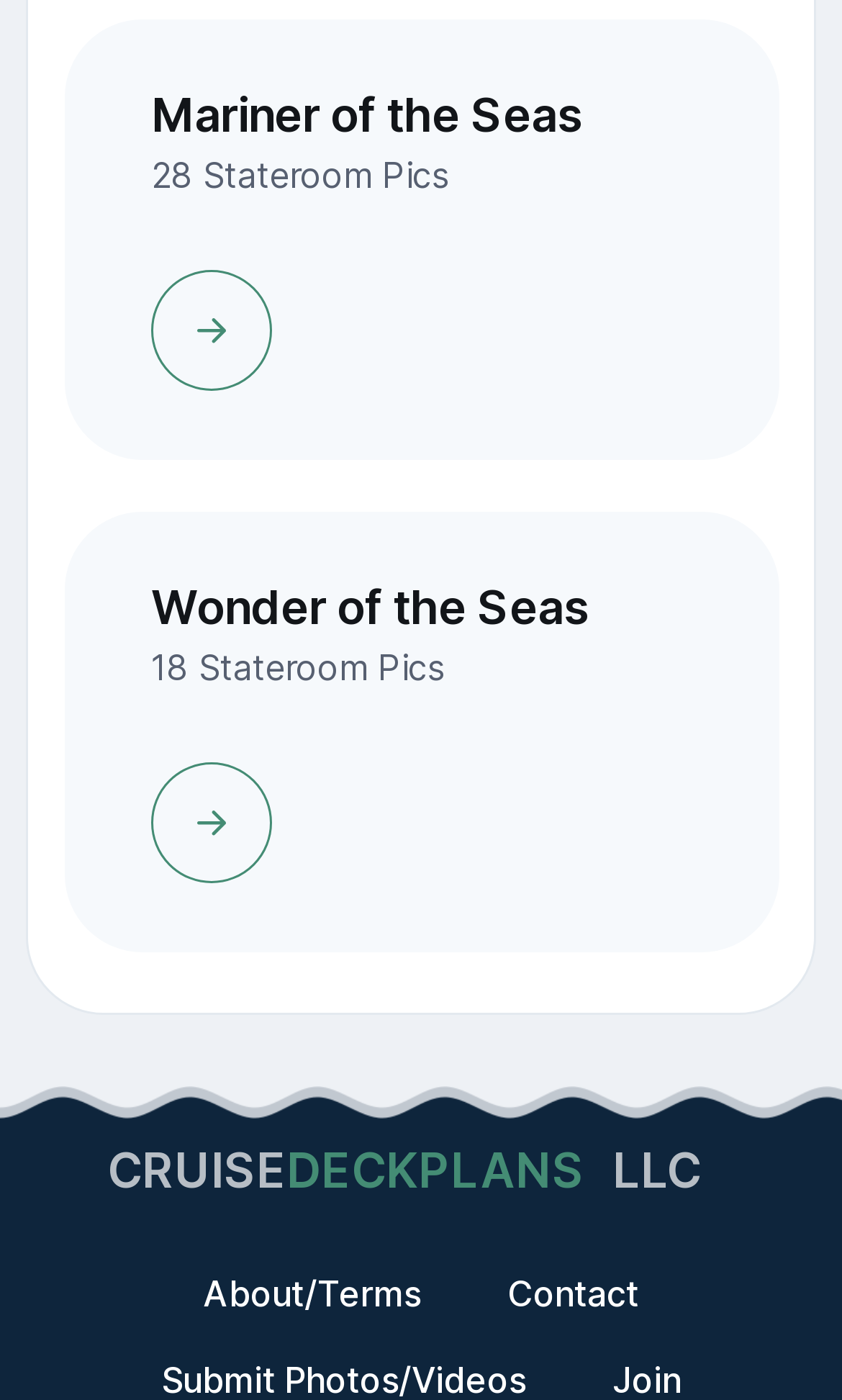How many stateroom pics are available for Mariner of the Seas?
Give a single word or phrase answer based on the content of the image.

28